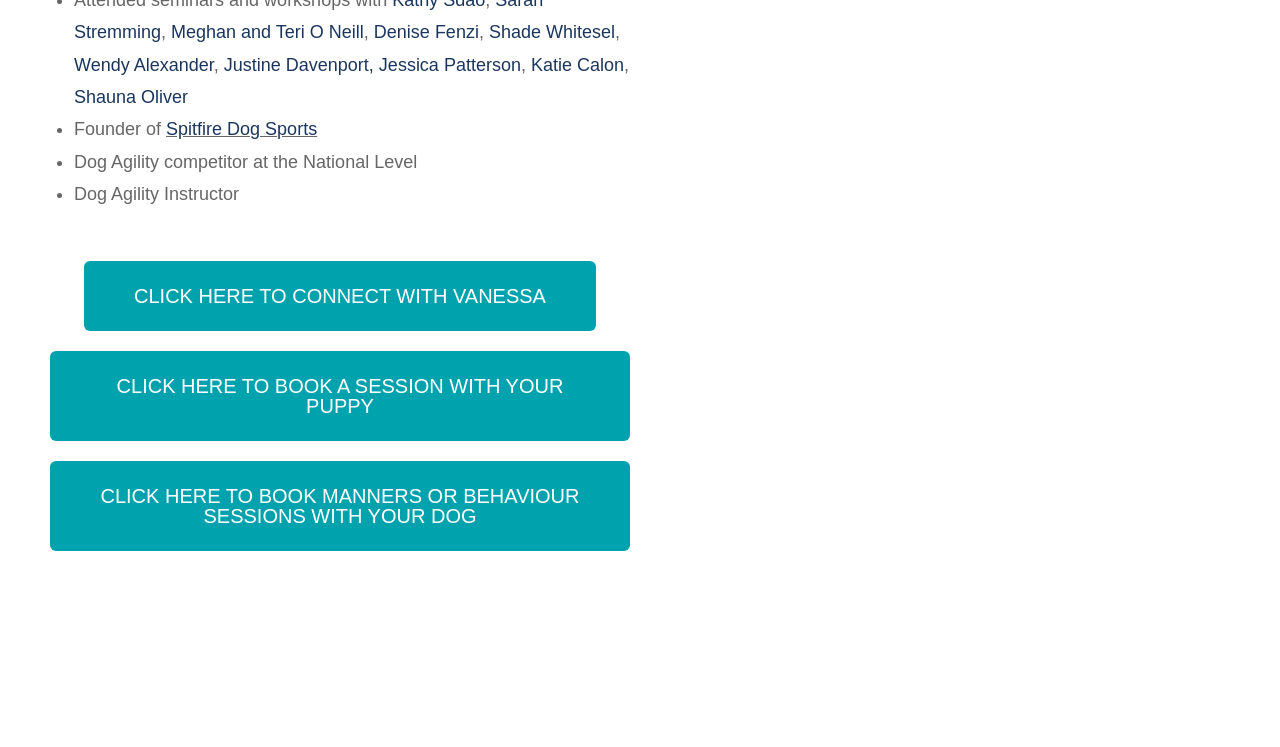What is the name of the founder of Spitfire Dog Sports?
Look at the image and construct a detailed response to the question.

Although the webpage mentions 'Founder of Spitfire Dog Sports', it does not provide the name of the founder.